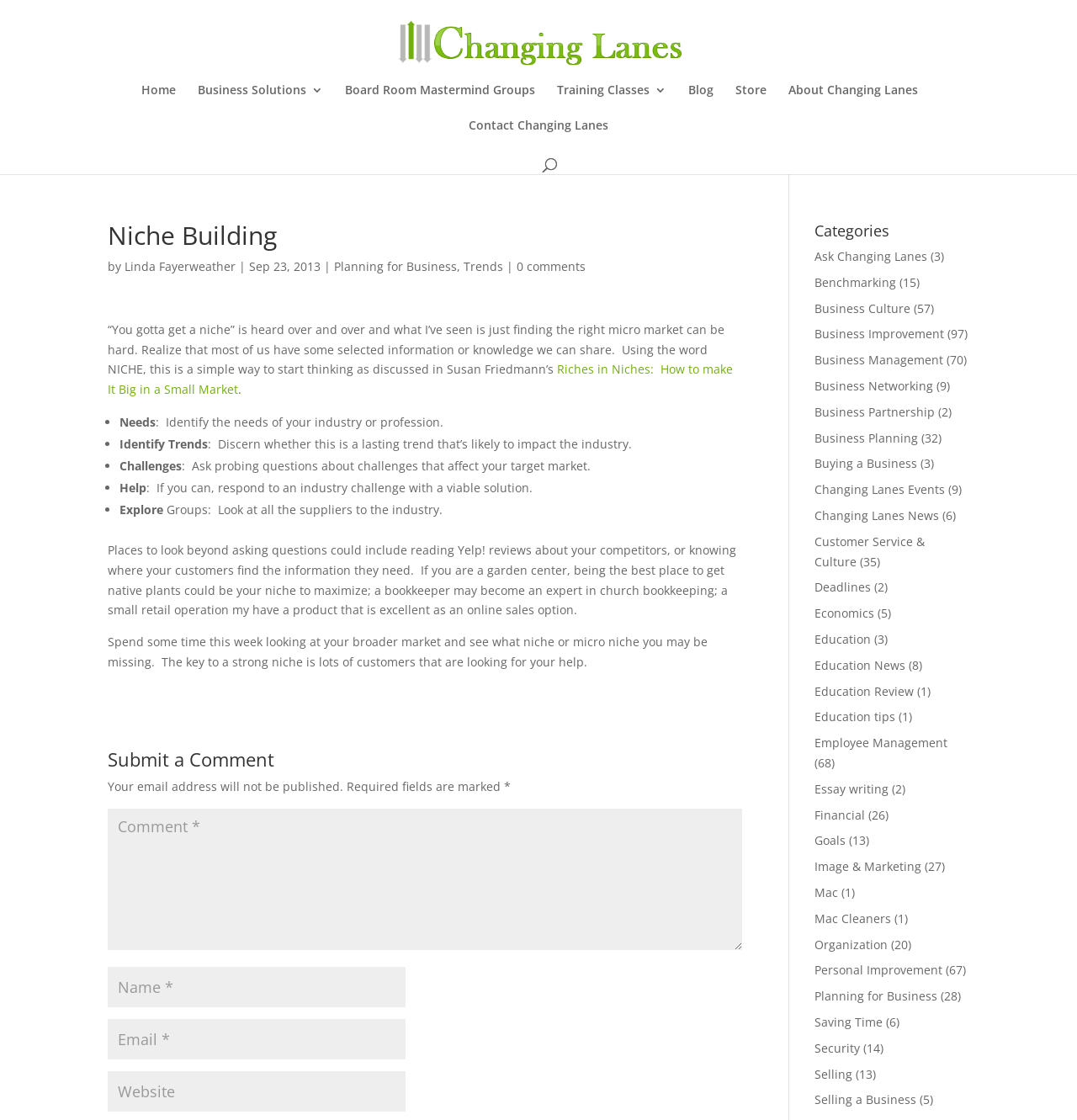Identify the bounding box coordinates of the region that needs to be clicked to carry out this instruction: "Click on the 'About Changing Lanes' link". Provide these coordinates as four float numbers ranging from 0 to 1, i.e., [left, top, right, bottom].

[0.732, 0.075, 0.852, 0.107]